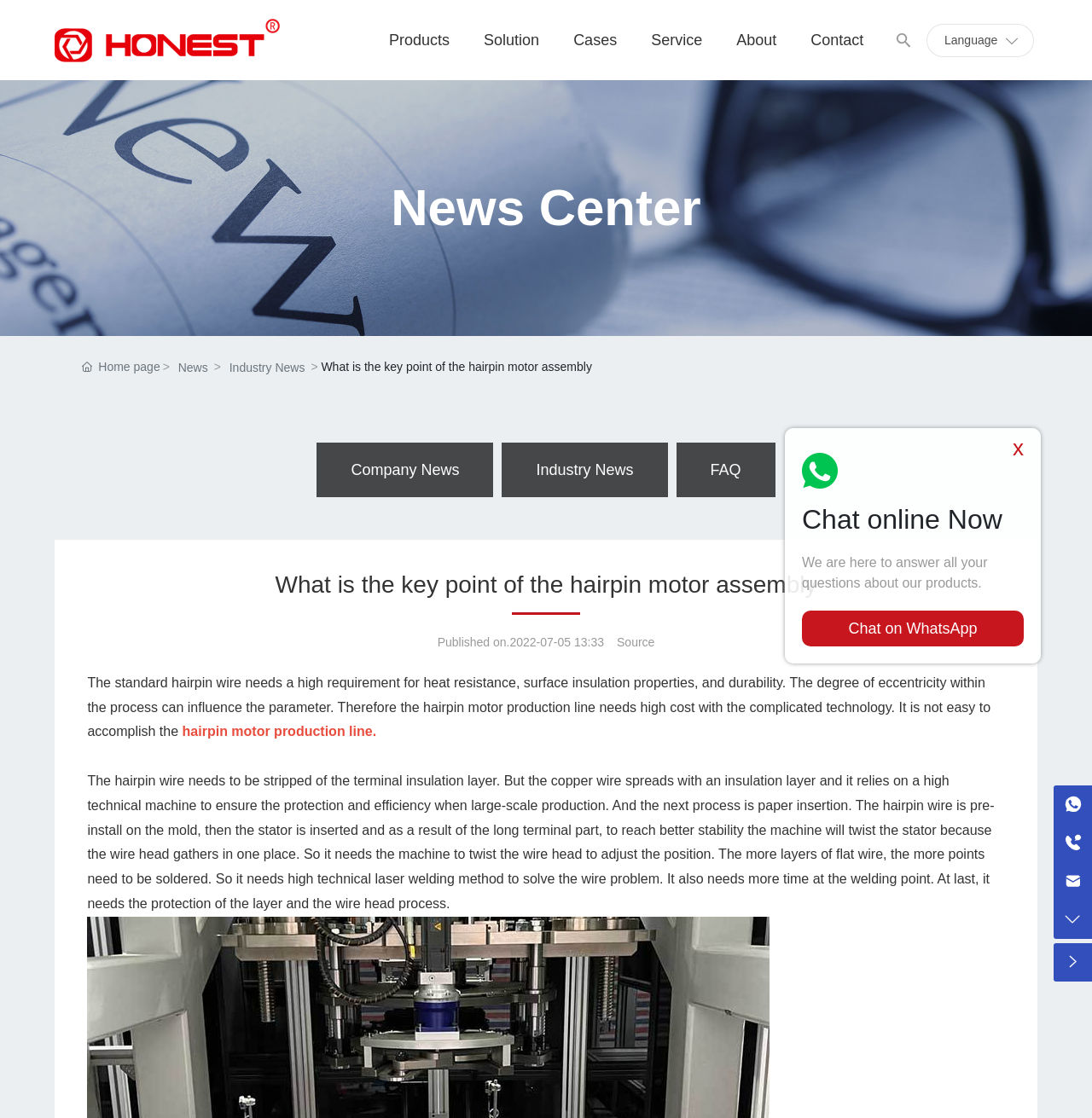Answer the following query concisely with a single word or phrase:
What is the topic of the article on the webpage?

Hairpin motor assembly